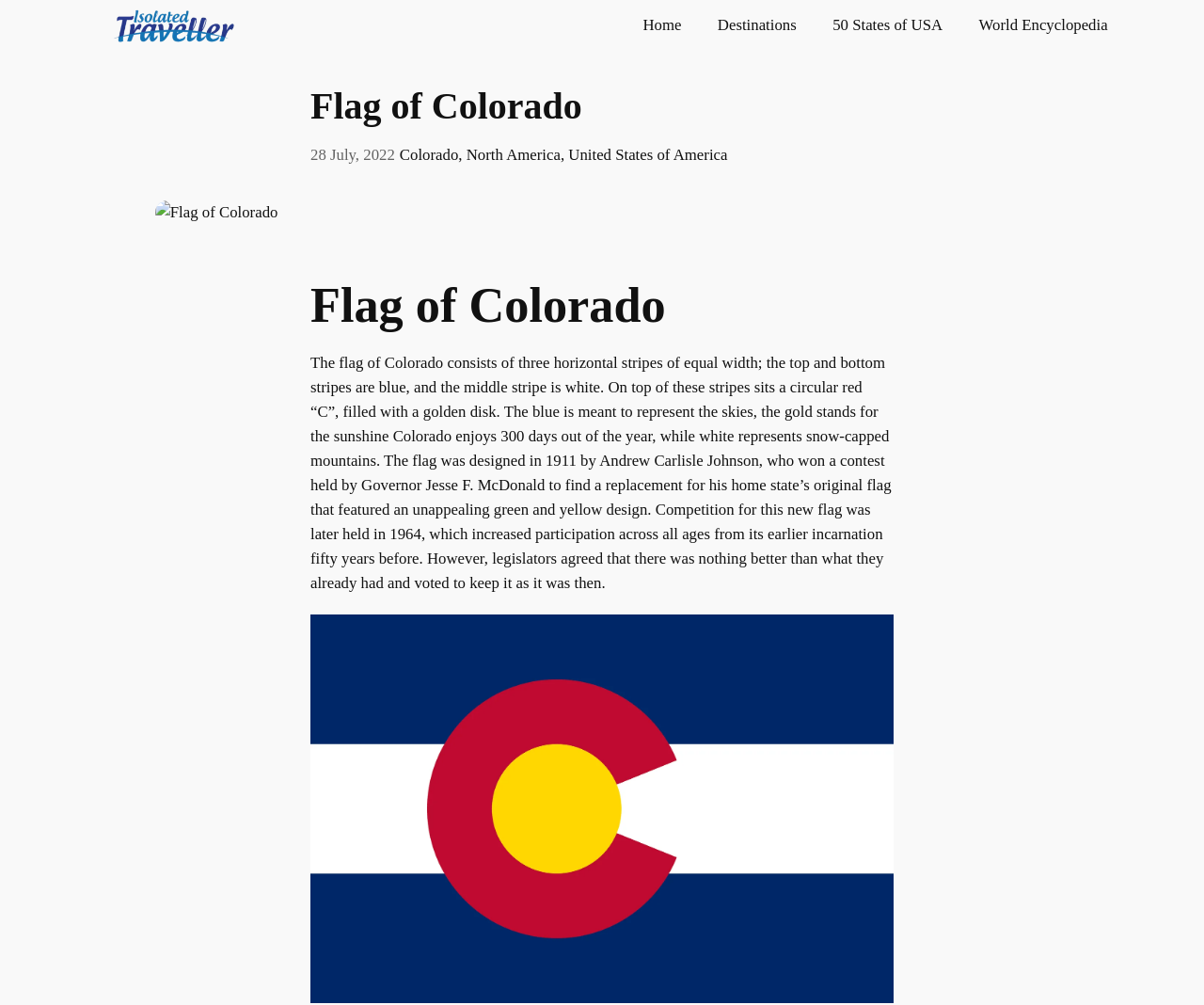What does the gold on the flag represent?
Using the image, provide a concise answer in one word or a short phrase.

Sunshine